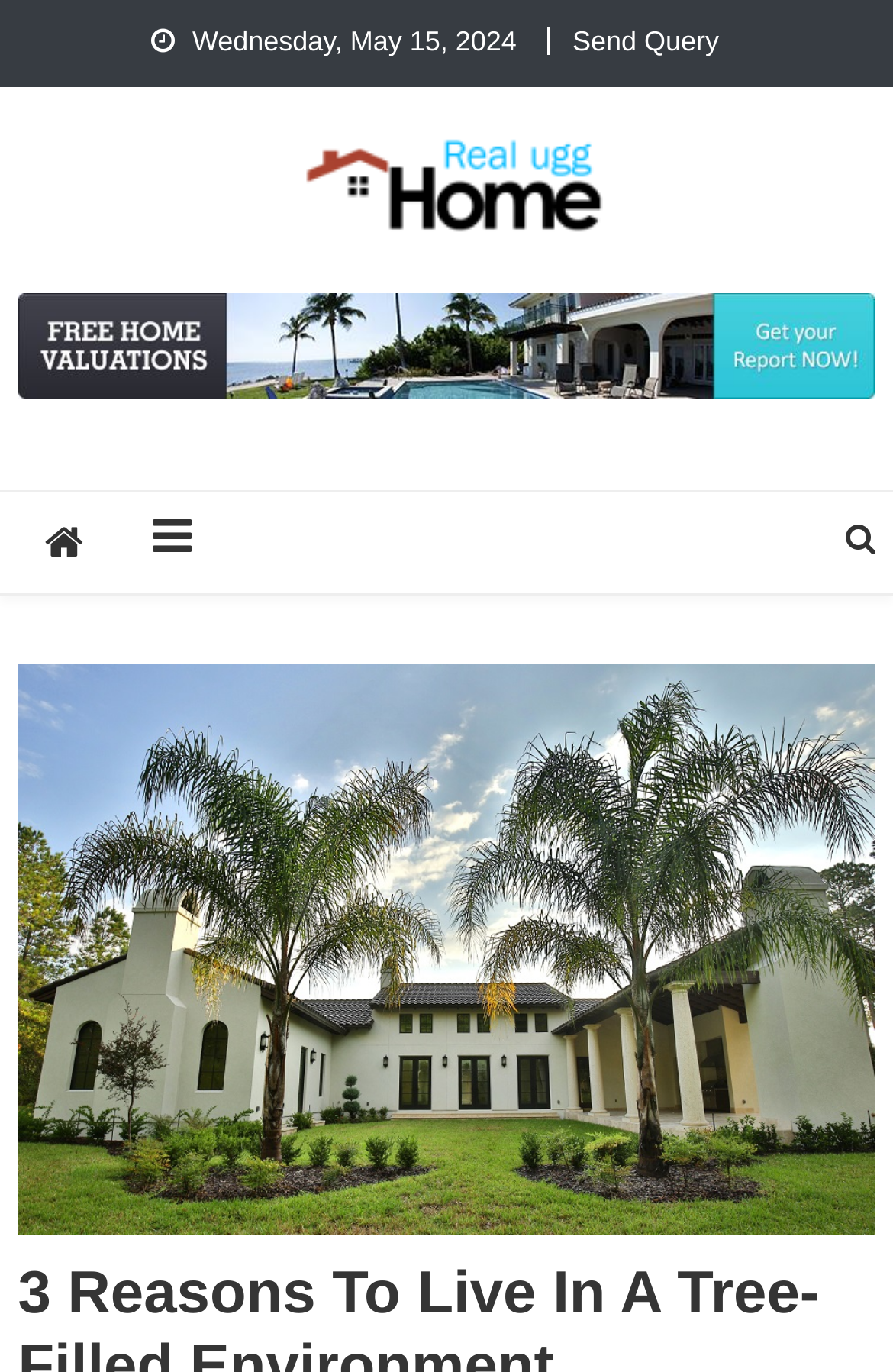Please look at the image and answer the question with a detailed explanation: What is the date displayed on the webpage?

I found the date by looking at the StaticText element with the text 'Wednesday, May 15, 2024' which has a bounding box with coordinates [0.215, 0.018, 0.579, 0.042]. This suggests that the date is displayed prominently on the webpage.